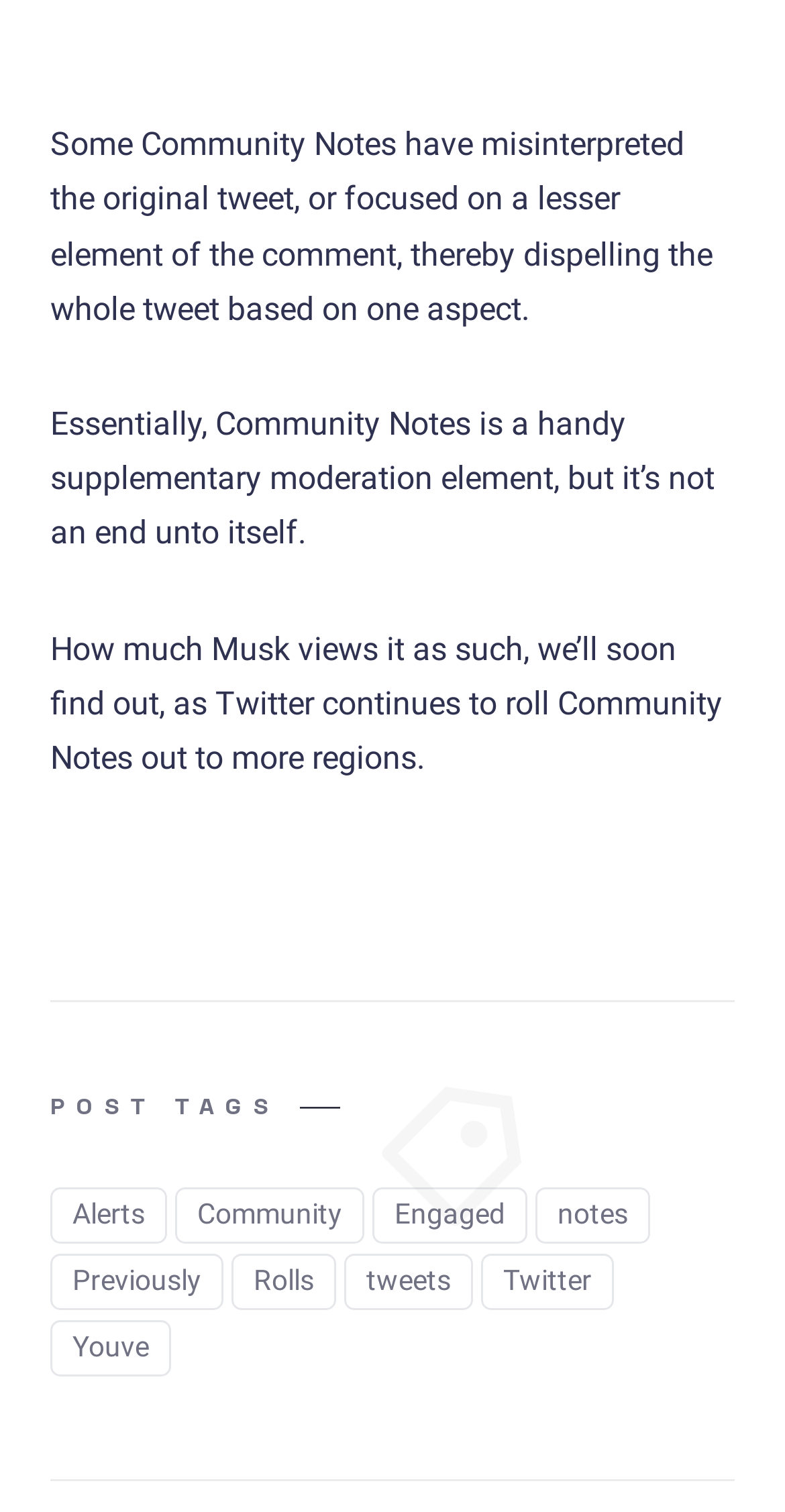How many links are below the 'POST TAGS' heading?
Answer the question in as much detail as possible.

By counting the link elements below the 'POST TAGS' heading, it can be determined that there are 7 links, namely 'Alerts', 'Community', 'Engaged', 'notes', 'Previously', 'Rolls', and 'tweets'.